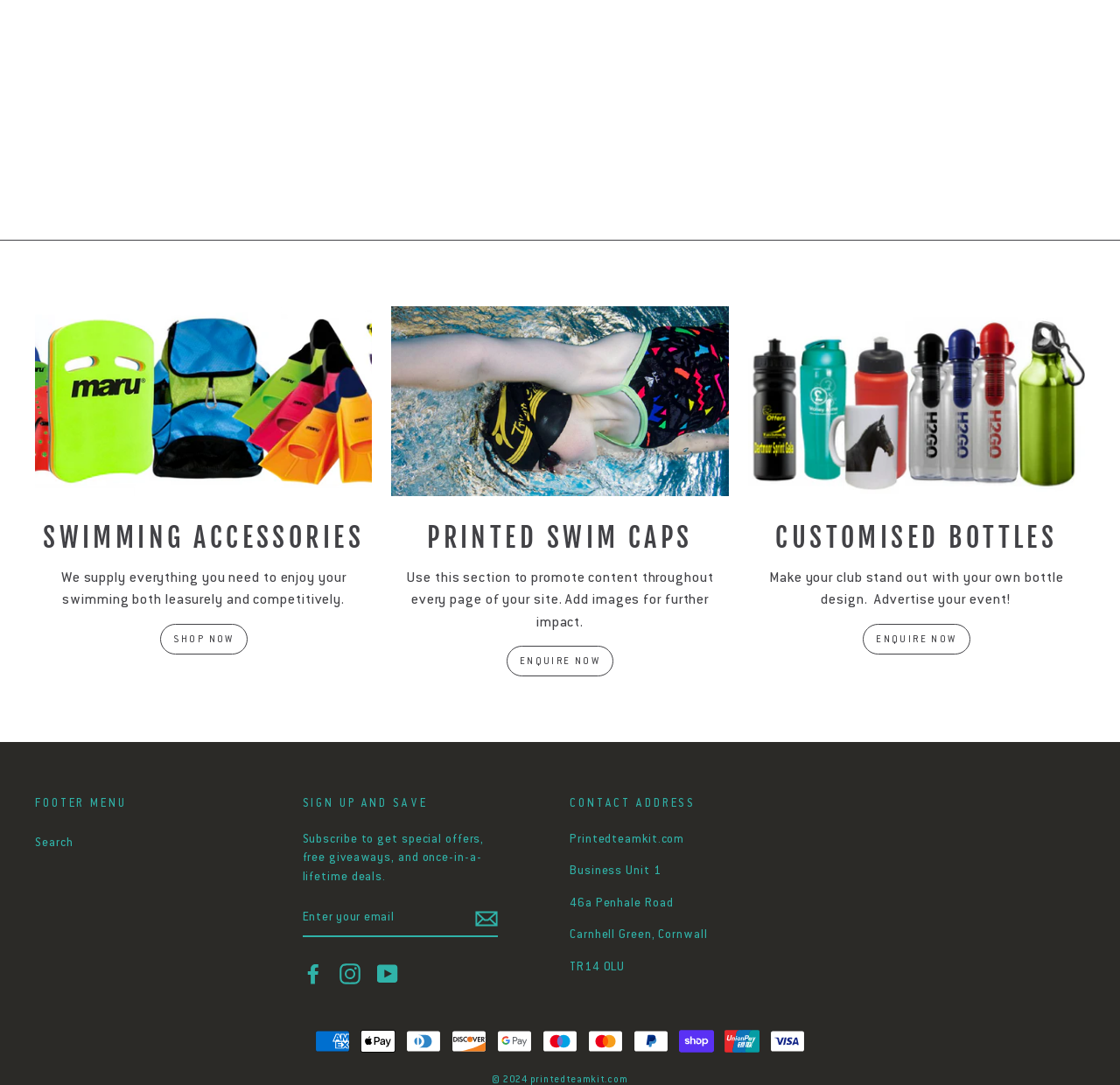Extract the bounding box coordinates for the described element: "Facebook". The coordinates should be represented as four float numbers between 0 and 1: [left, top, right, bottom].

[0.27, 0.888, 0.289, 0.907]